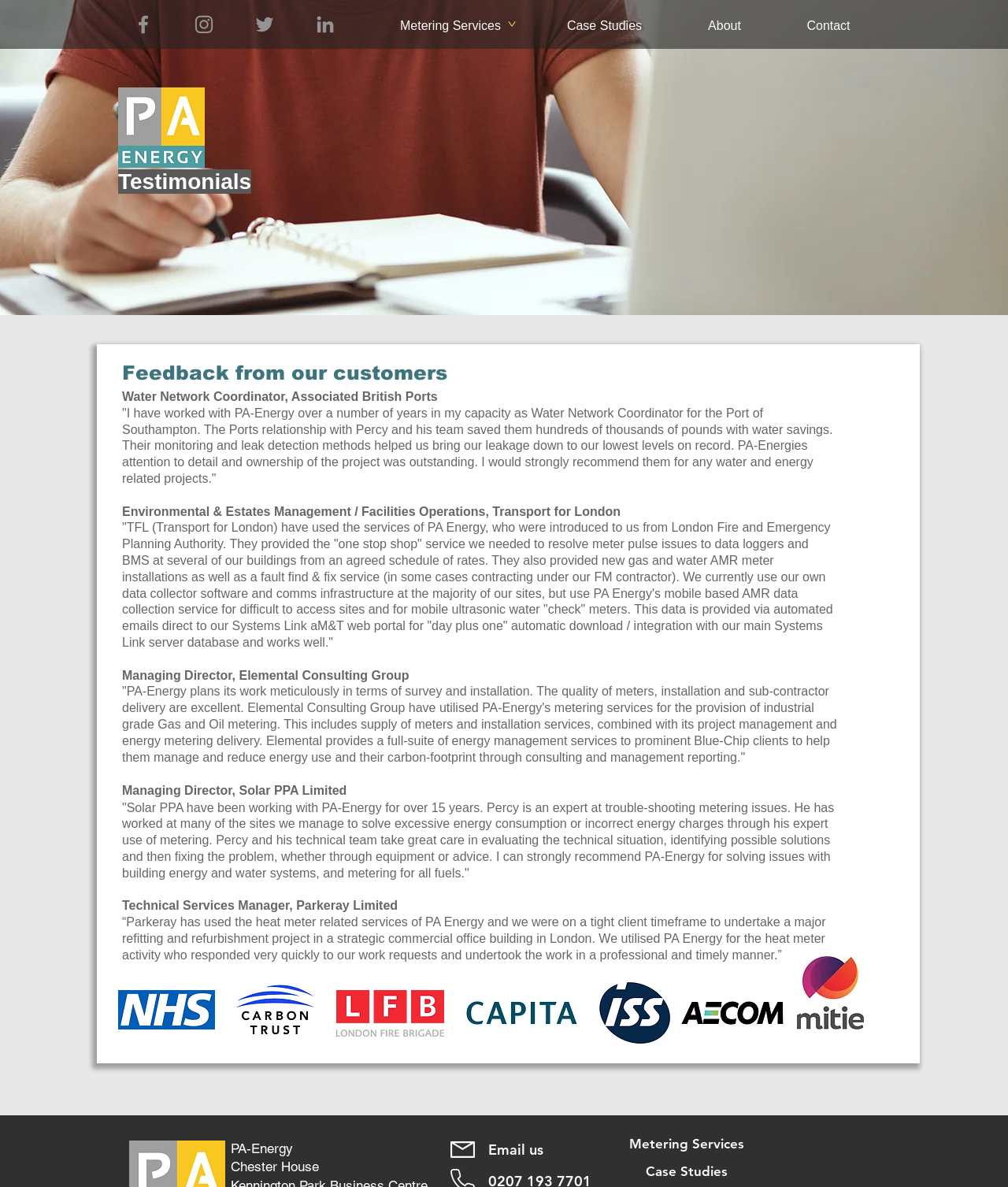Identify the bounding box coordinates of the clickable region to carry out the given instruction: "Click LinkedIn".

[0.311, 0.011, 0.334, 0.031]